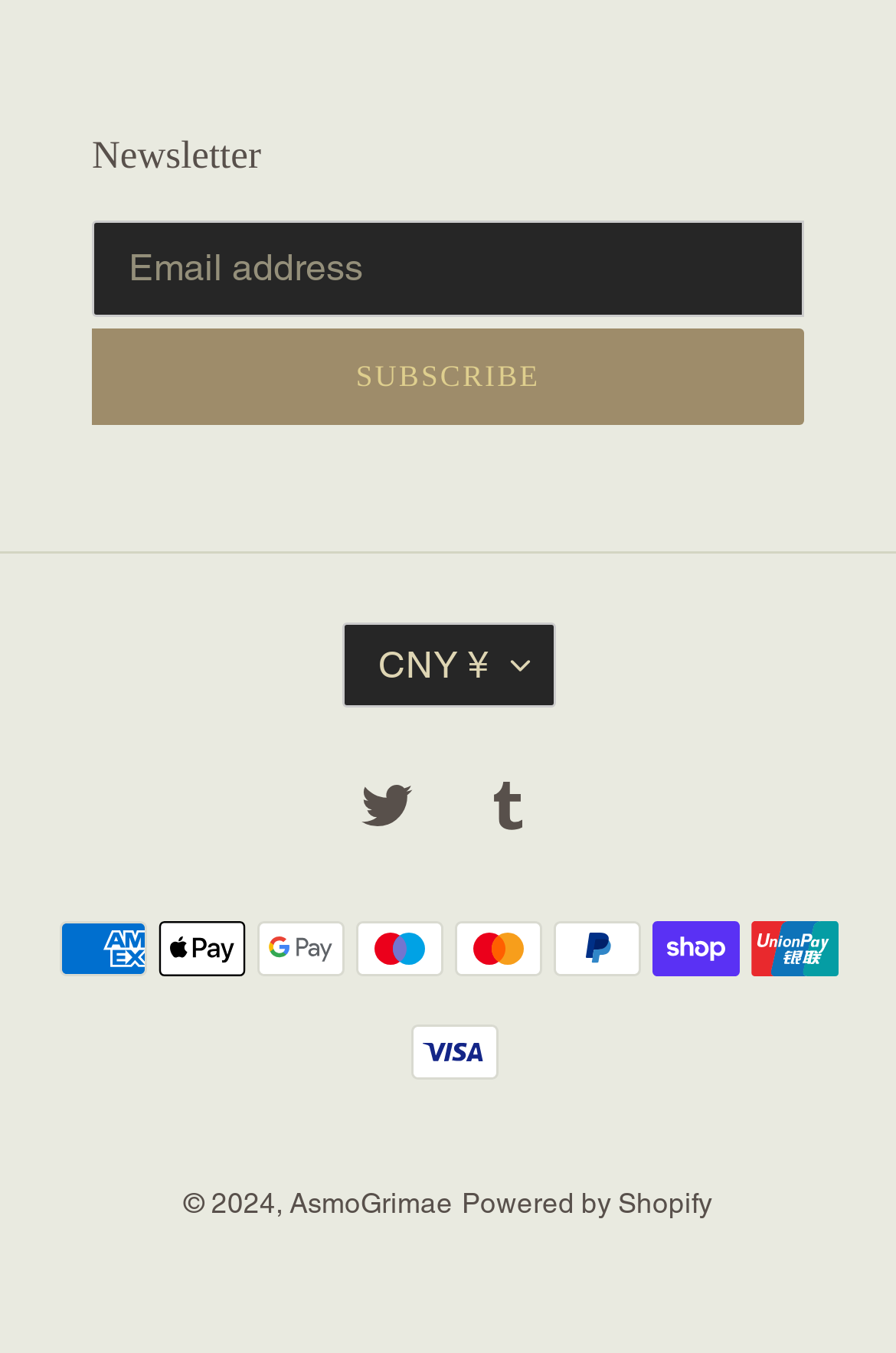With reference to the screenshot, provide a detailed response to the question below:
What is the purpose of the textbox?

The textbox is labeled as 'Email address' and is required, indicating that it is used to input an email address, likely for subscribing to a newsletter.